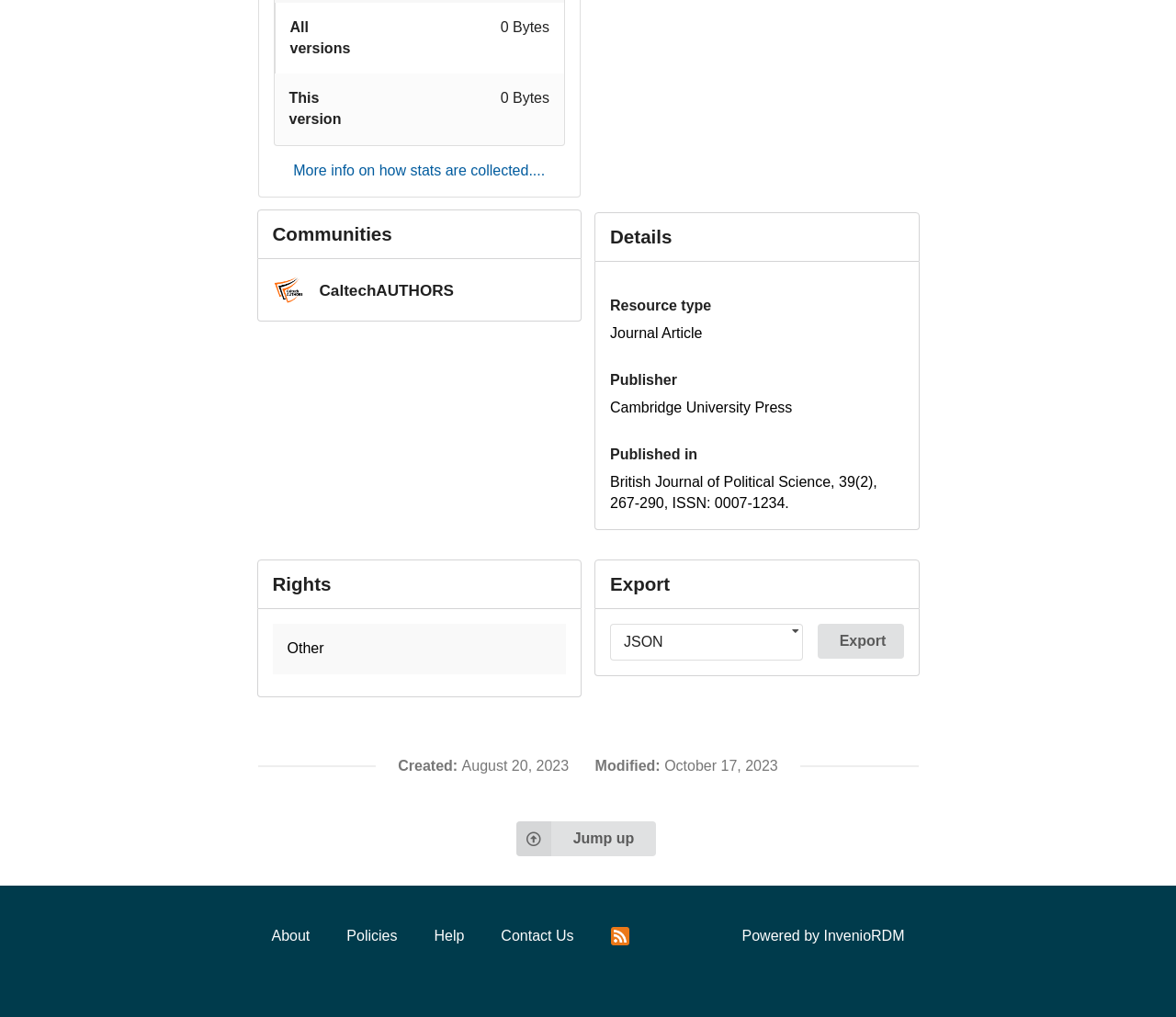Based on the element description: "parent_node: About", identify the UI element and provide its bounding box coordinates. Use four float numbers between 0 and 1, [left, top, right, bottom].

[0.507, 0.9, 0.546, 0.941]